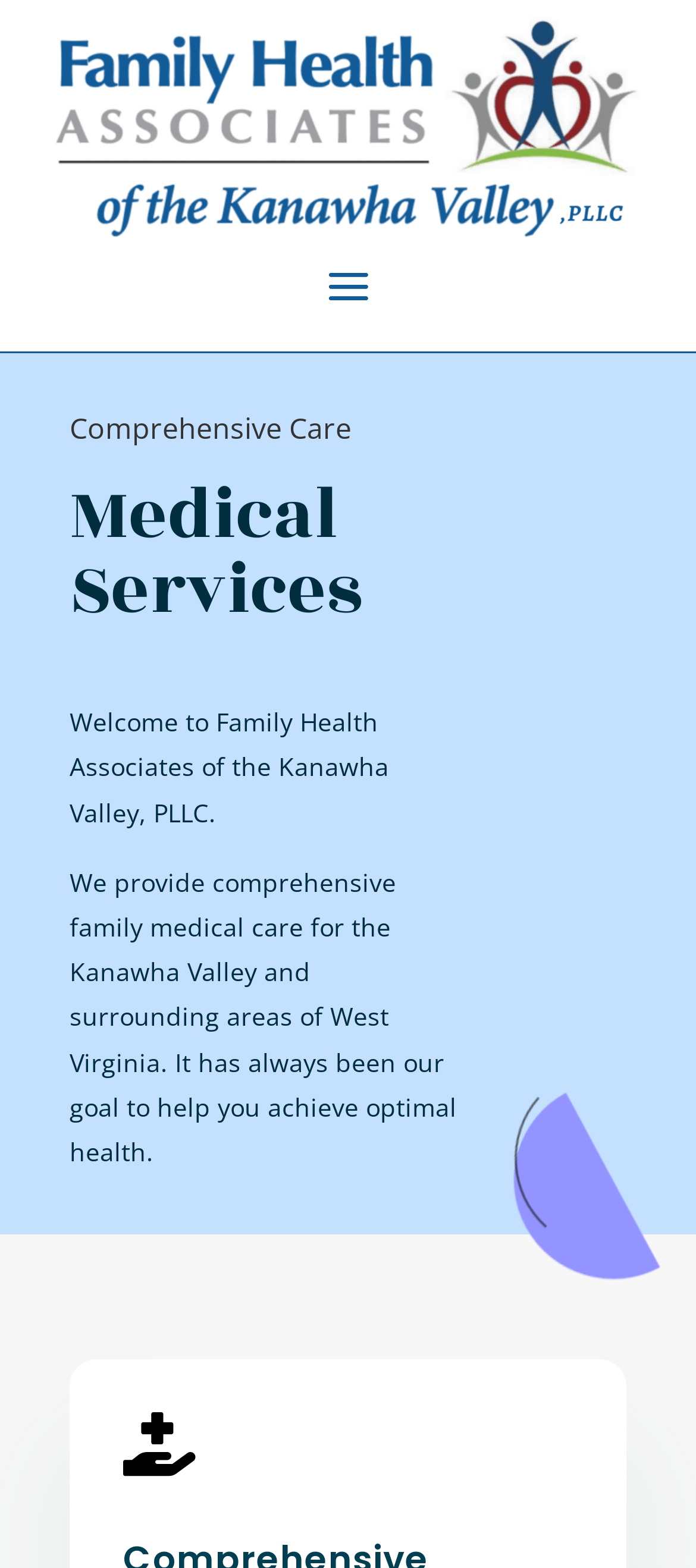What is the format of the logo?
Please provide a comprehensive answer to the question based on the webpage screenshot.

The element with the description 'Family Health Associates of the Kanawha Valley' is an image, indicating that the logo is in image format.